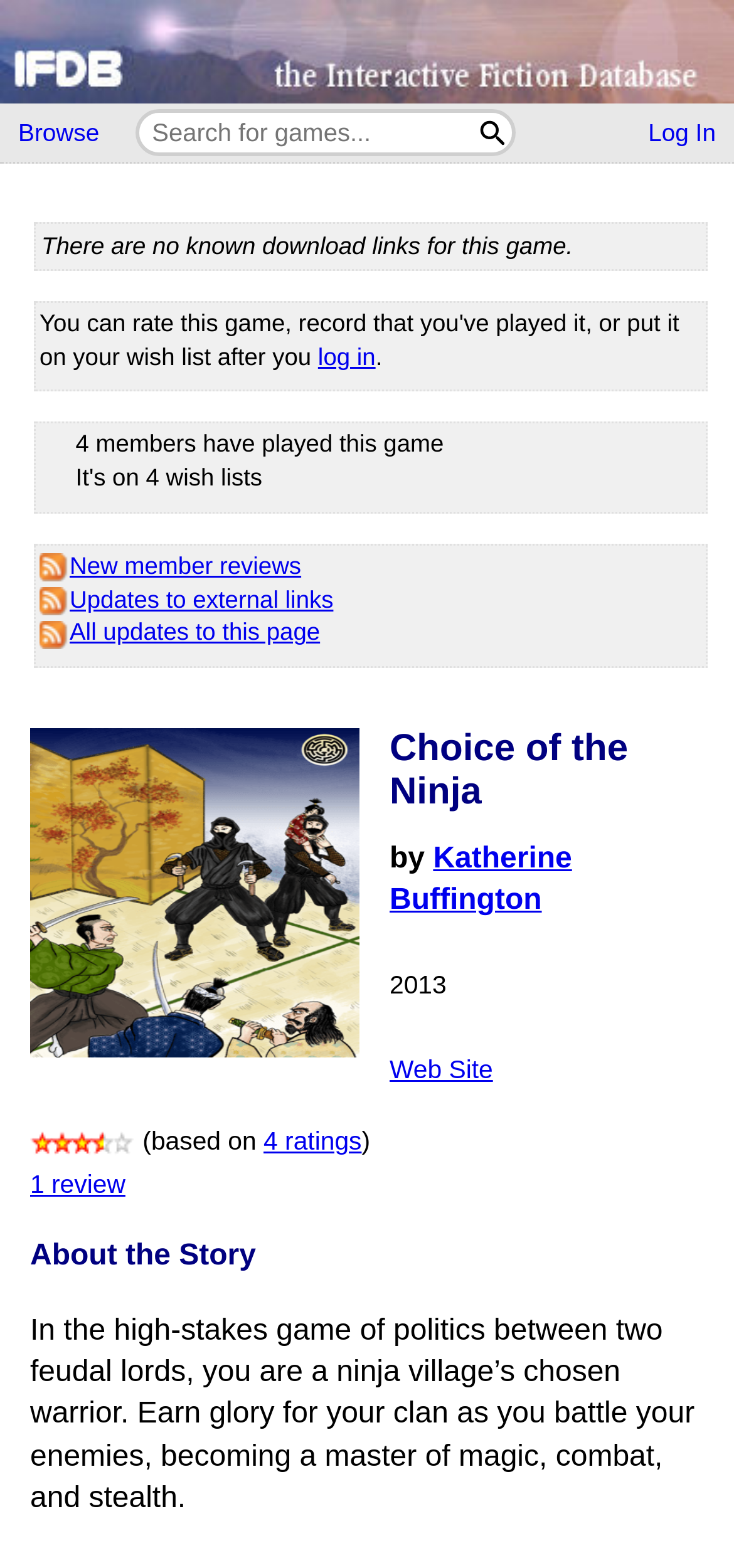What is the genre of this game?
Based on the image, provide your answer in one word or phrase.

Text Adventures